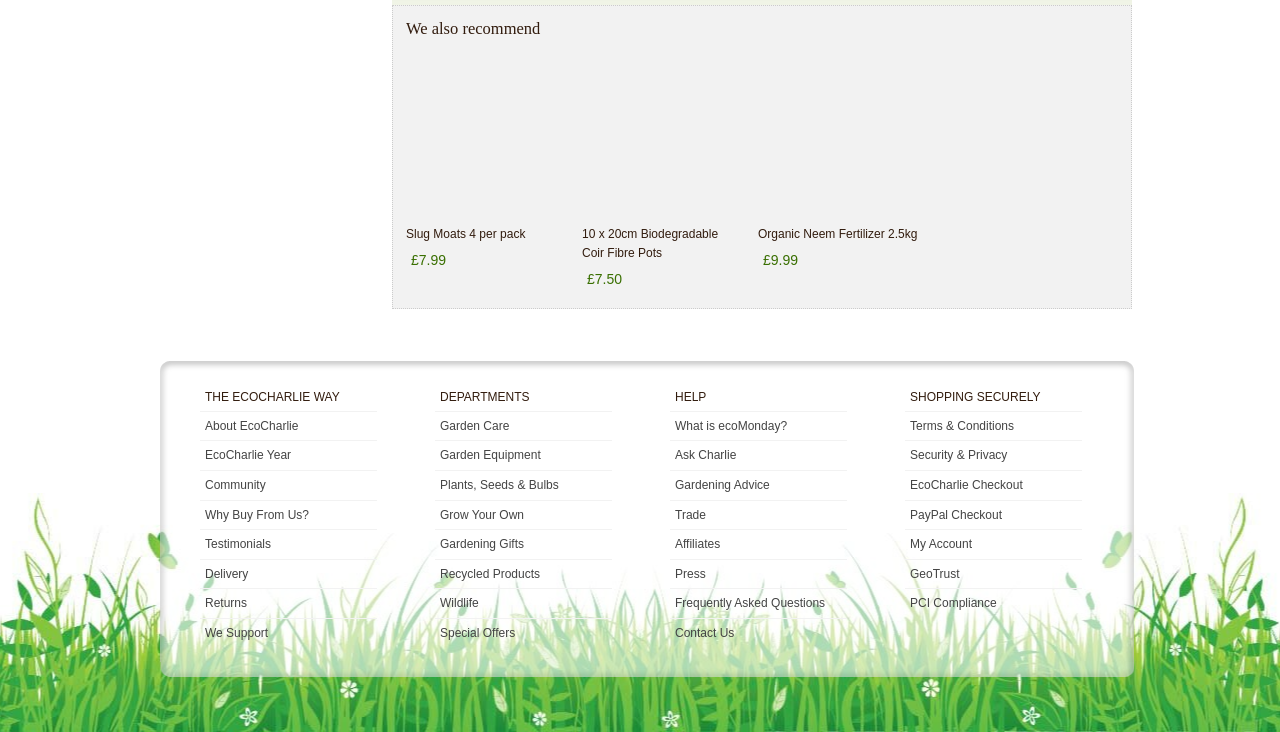Identify the bounding box coordinates of the region that needs to be clicked to carry out this instruction: "Browse Garden Care products". Provide these coordinates as four float numbers ranging from 0 to 1, i.e., [left, top, right, bottom].

[0.344, 0.572, 0.398, 0.591]